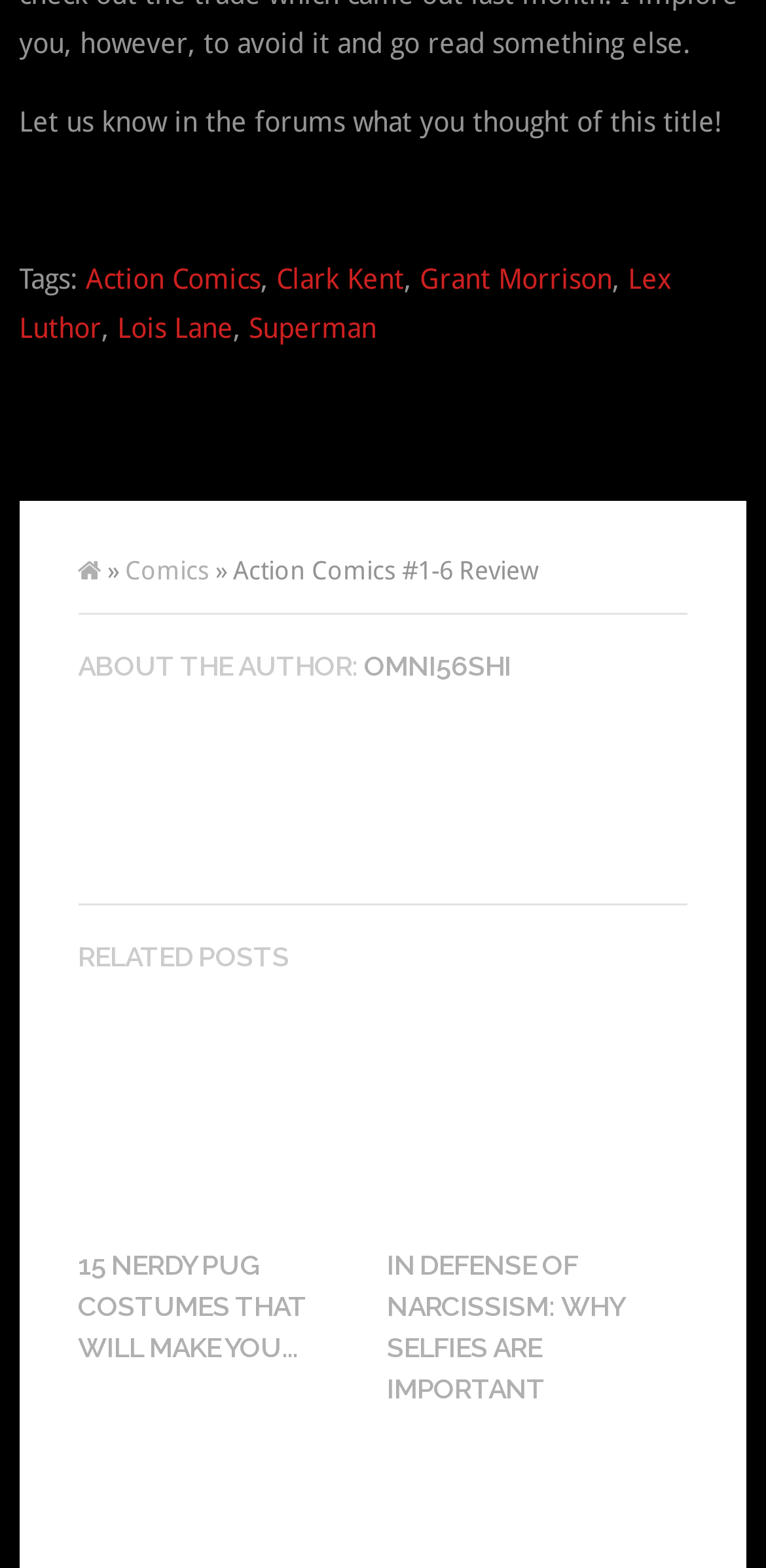Provide the bounding box coordinates of the UI element that matches the description: "omni56shi".

[0.476, 0.415, 0.667, 0.435]